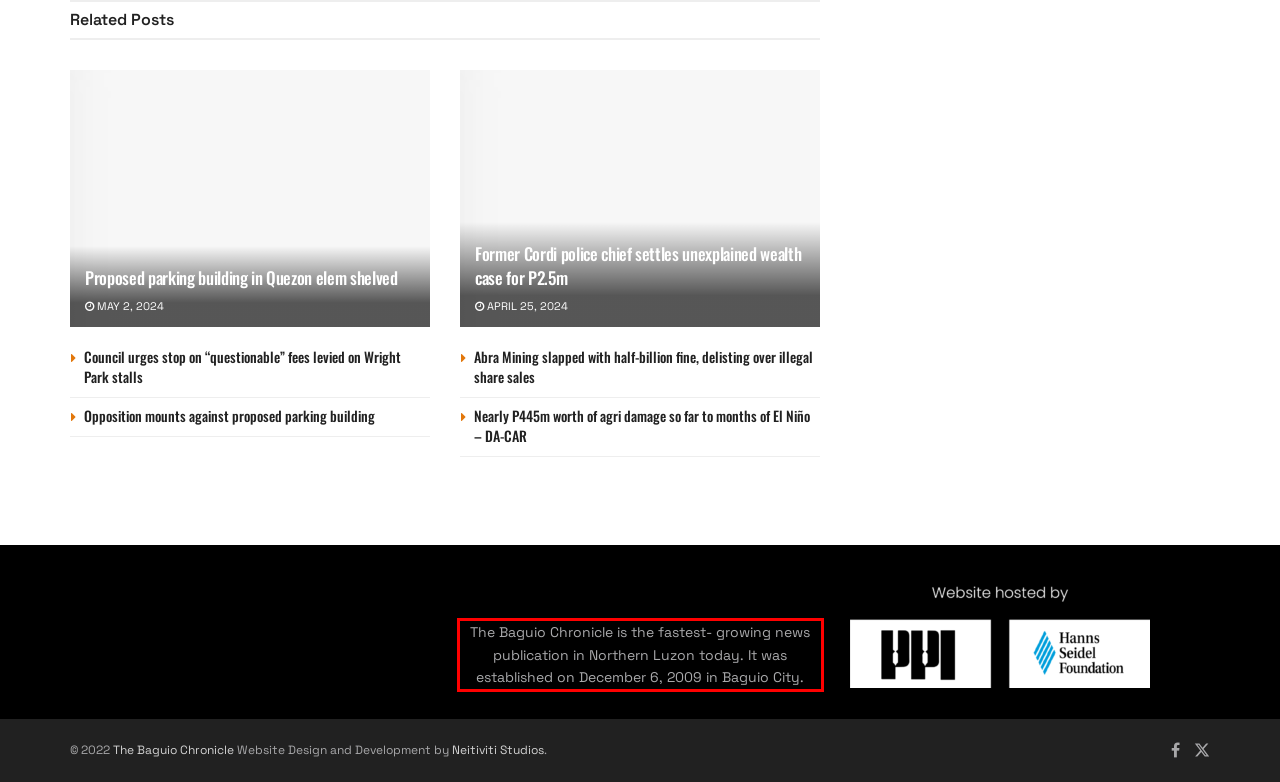Locate the red bounding box in the provided webpage screenshot and use OCR to determine the text content inside it.

The Baguio Chronicle is the fastest- growing news publication in Northern Luzon today. It was established on December 6, 2009 in Baguio City.